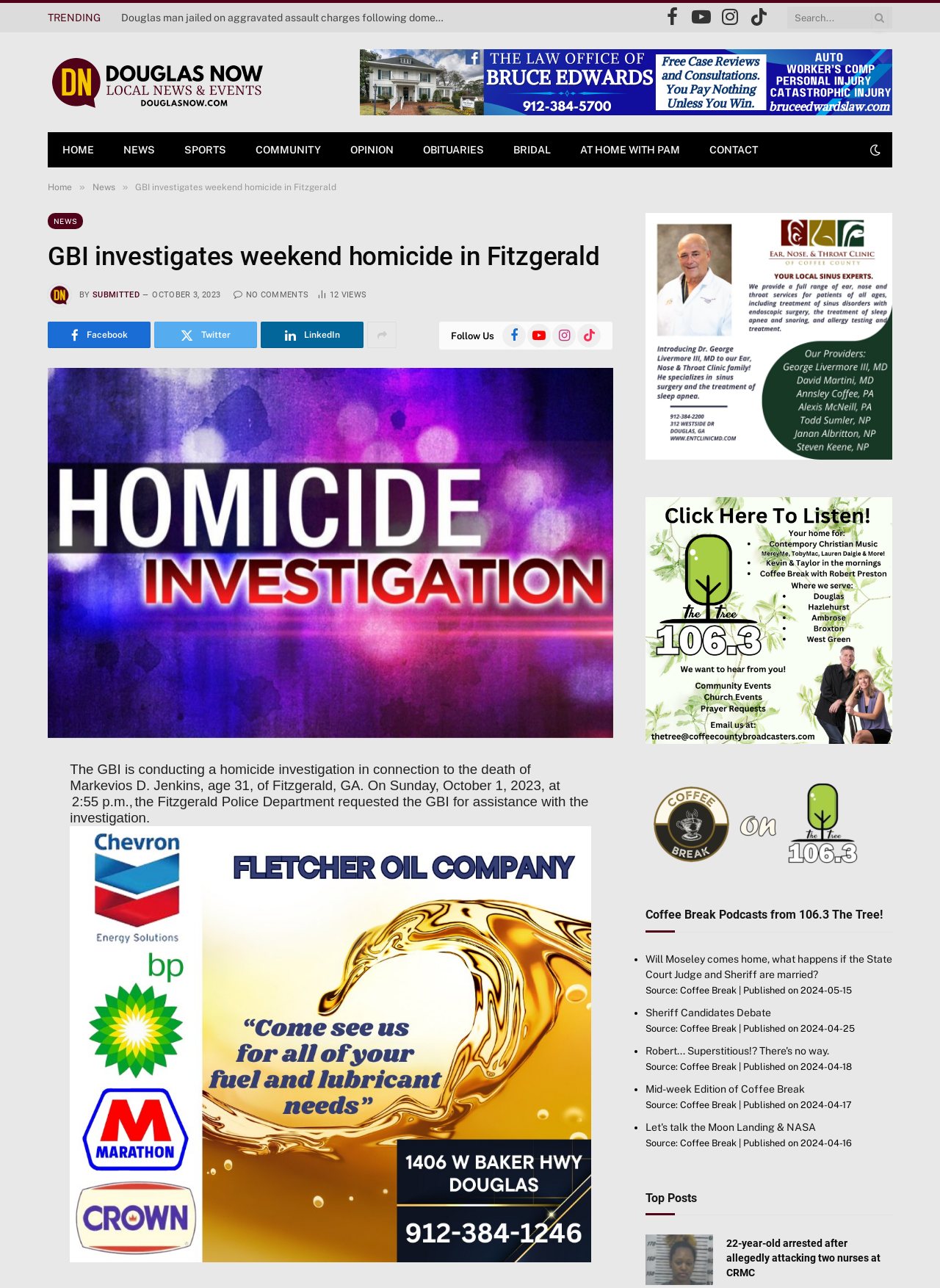Specify the bounding box coordinates for the region that must be clicked to perform the given instruction: "Search for news".

[0.838, 0.003, 0.949, 0.025]